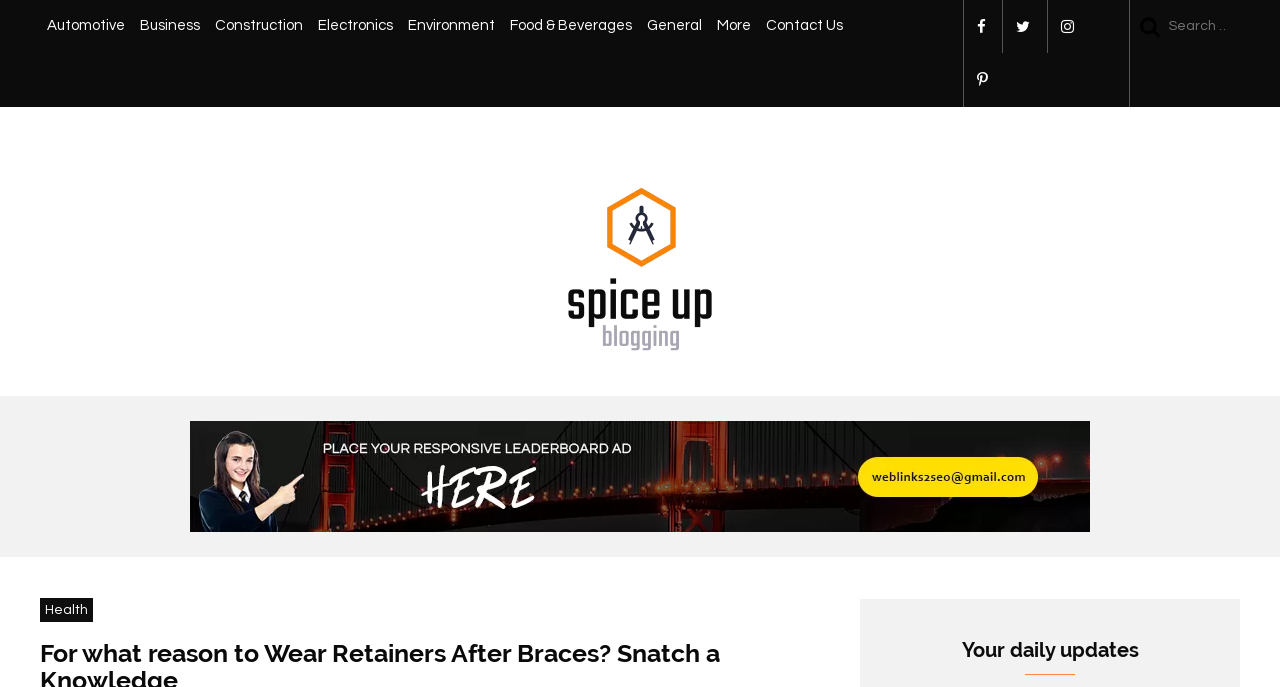Please specify the bounding box coordinates of the clickable region necessary for completing the following instruction: "go to Health page". The coordinates must consist of four float numbers between 0 and 1, i.e., [left, top, right, bottom].

[0.031, 0.87, 0.073, 0.905]